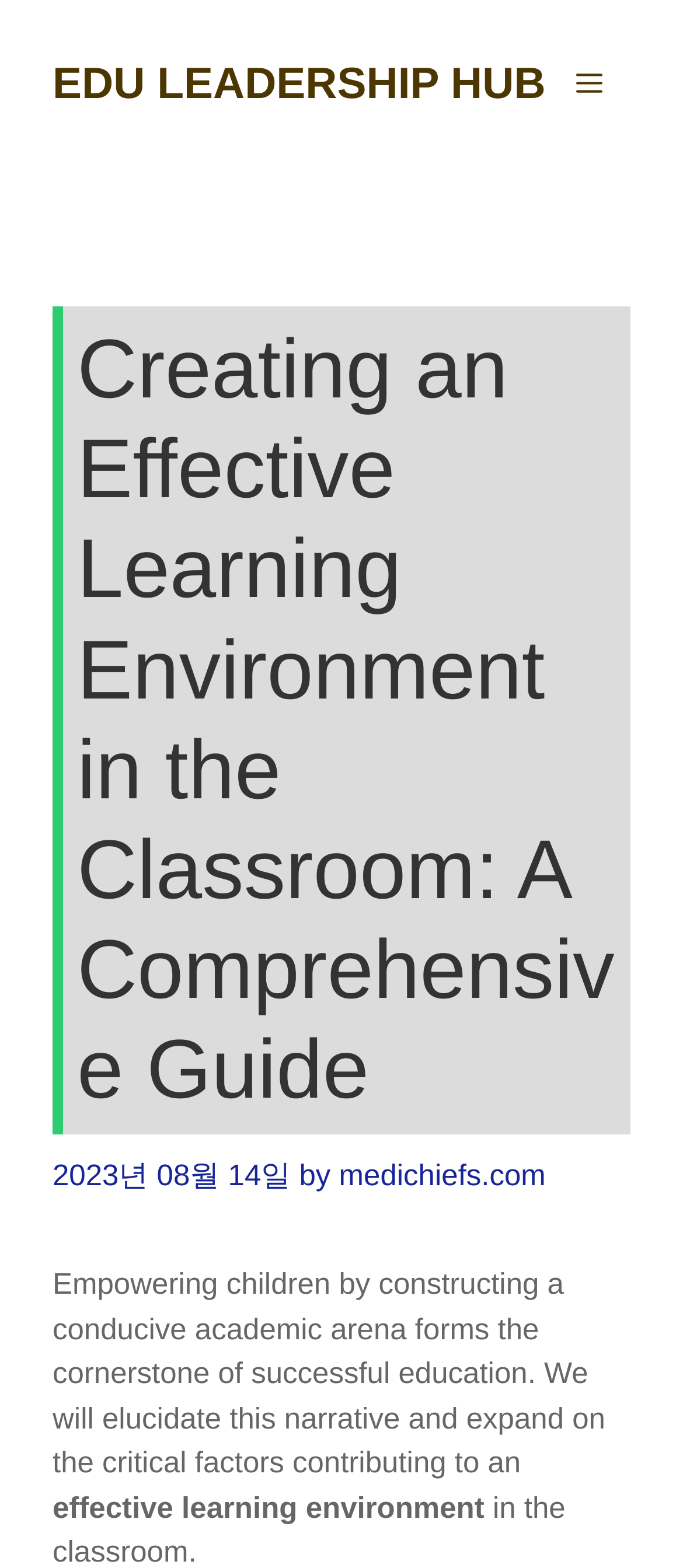Respond to the question below with a single word or phrase:
What is the date of the article?

2023년 08월 14일